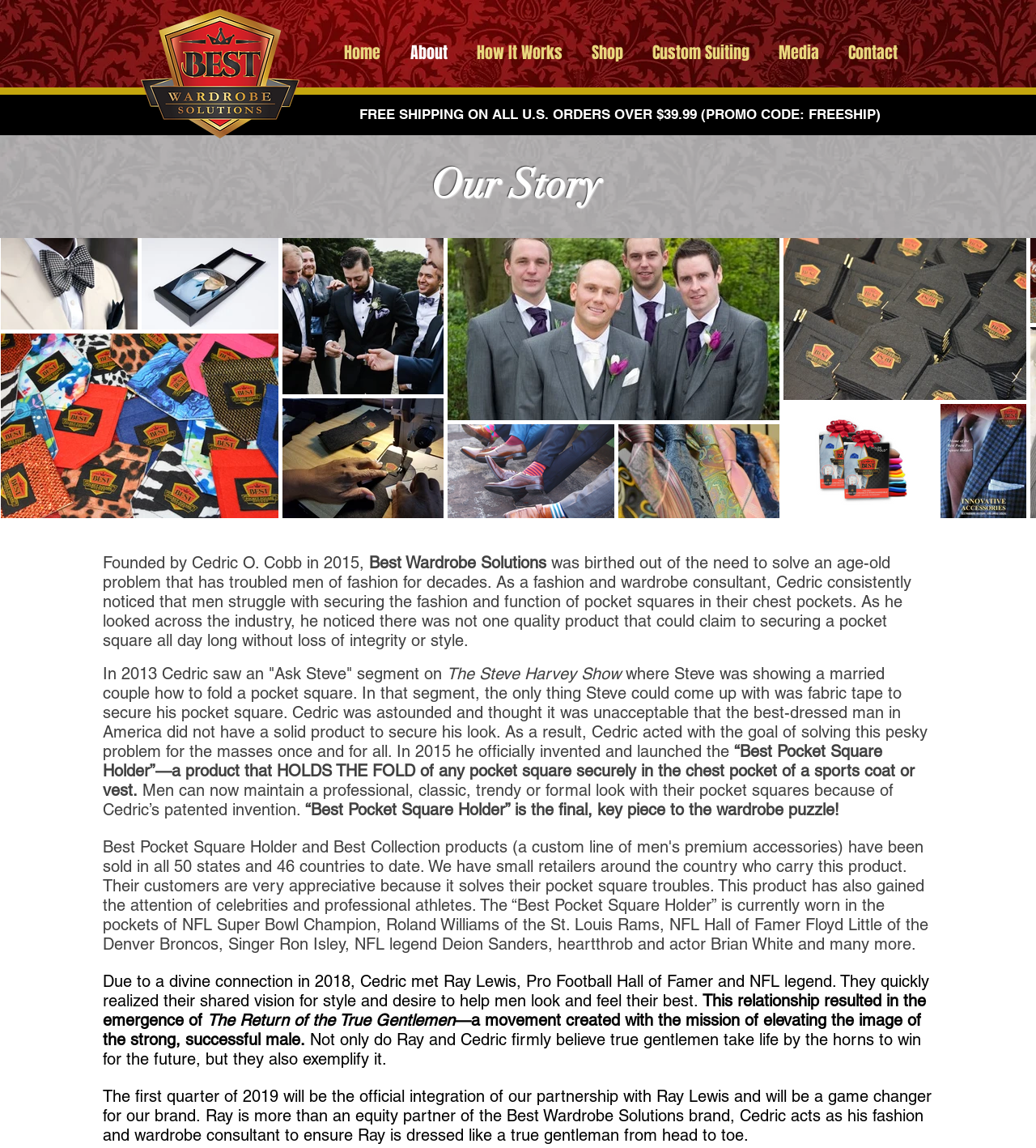Answer the question with a brief word or phrase:
What is the name of the movement created by Cedric and Ray Lewis?

The Return of the True Gentlemen